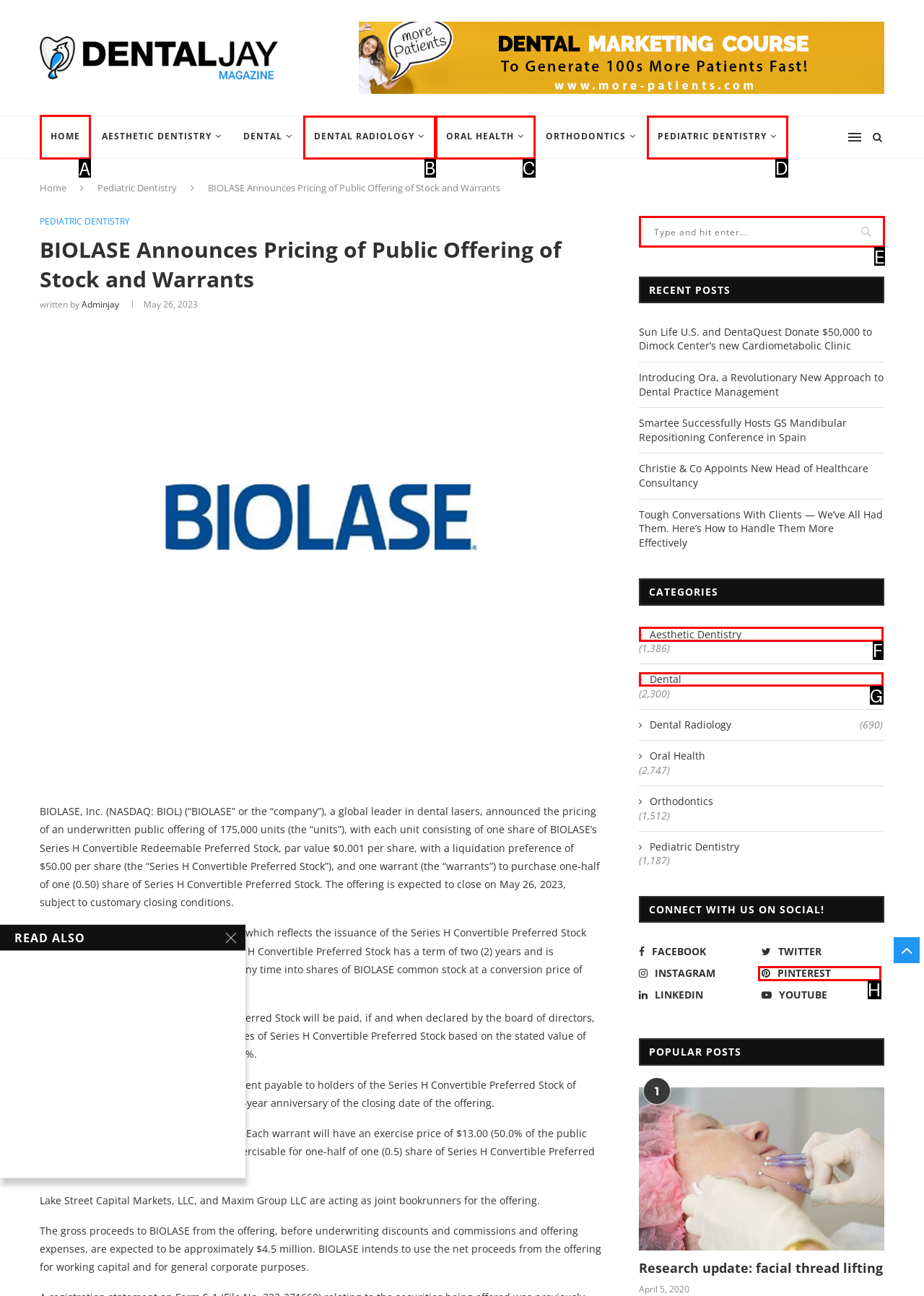Tell me which one HTML element I should click to complete the following instruction: Click on the 'HOME' link
Answer with the option's letter from the given choices directly.

A